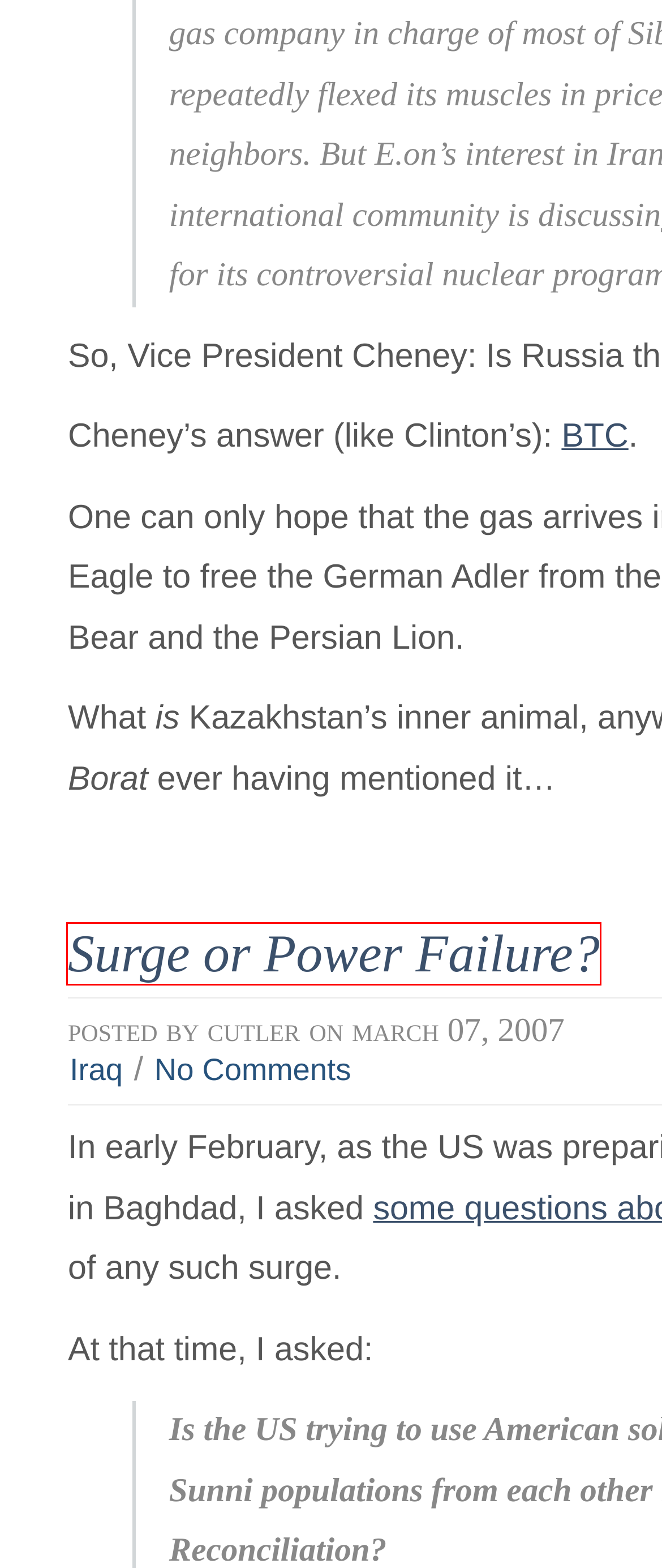You are provided with a screenshot of a webpage that has a red bounding box highlighting a UI element. Choose the most accurate webpage description that matches the new webpage after clicking the highlighted element. Here are your choices:
A. Surge or Power Failure? | Prof Cutler | Musings on the News
B. Russia | Prof Cutler | Musings on the News
C. February | 2007 | Prof Cutler | Musings on the News
D. Beyond Incompetence: Washington’s War in Iraq | Prof Cutler | Musings on the News
E. Isolationism | Prof Cutler | Musings on the News
F. Arab League | Prof Cutler | Musings on the News
G. Immigration | Prof Cutler | Musings on the News
H. August | 2008 | Prof Cutler | Musings on the News

A